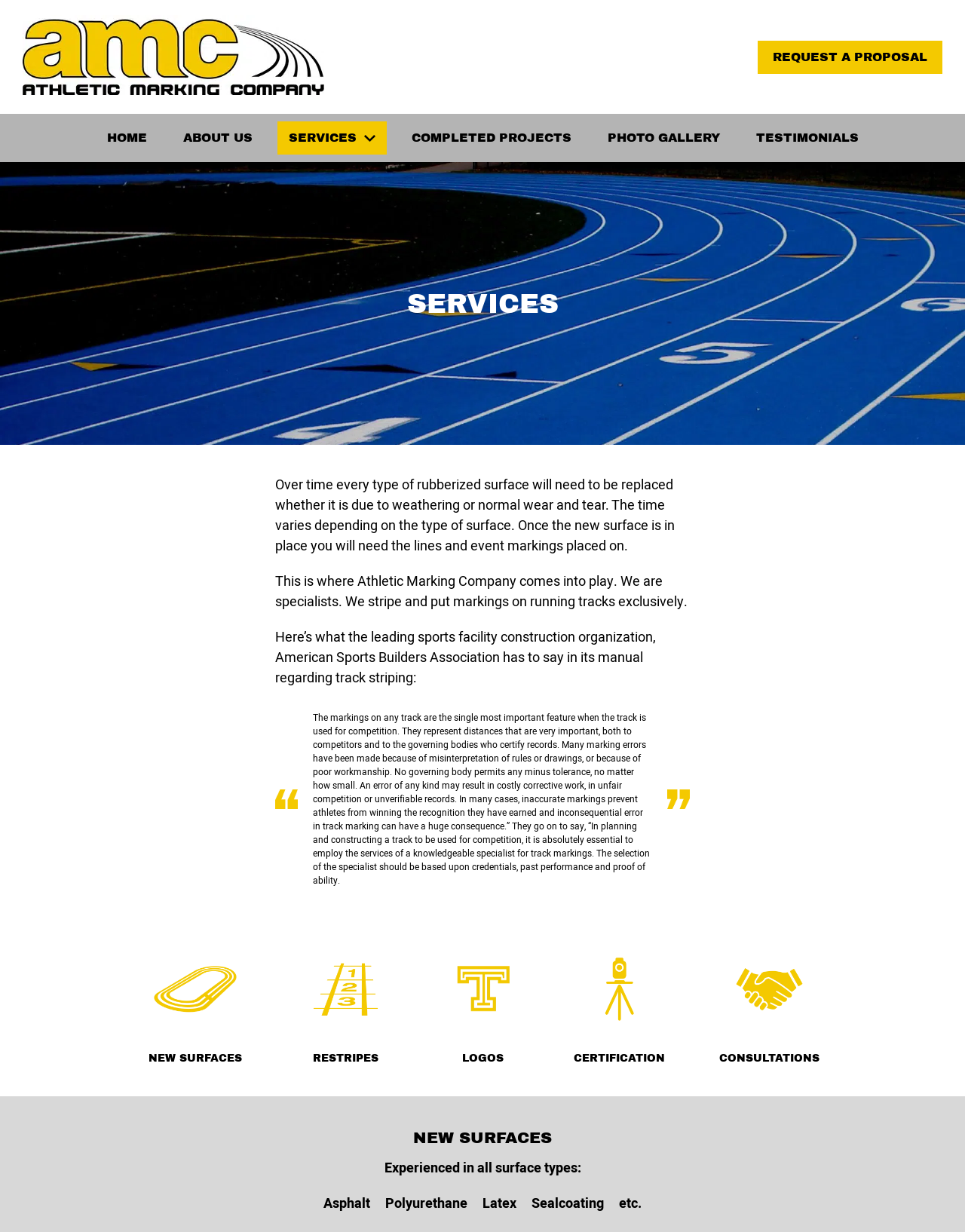Highlight the bounding box coordinates of the element you need to click to perform the following instruction: "Click on the 'LOGOS' link."

[0.459, 0.777, 0.541, 0.858]